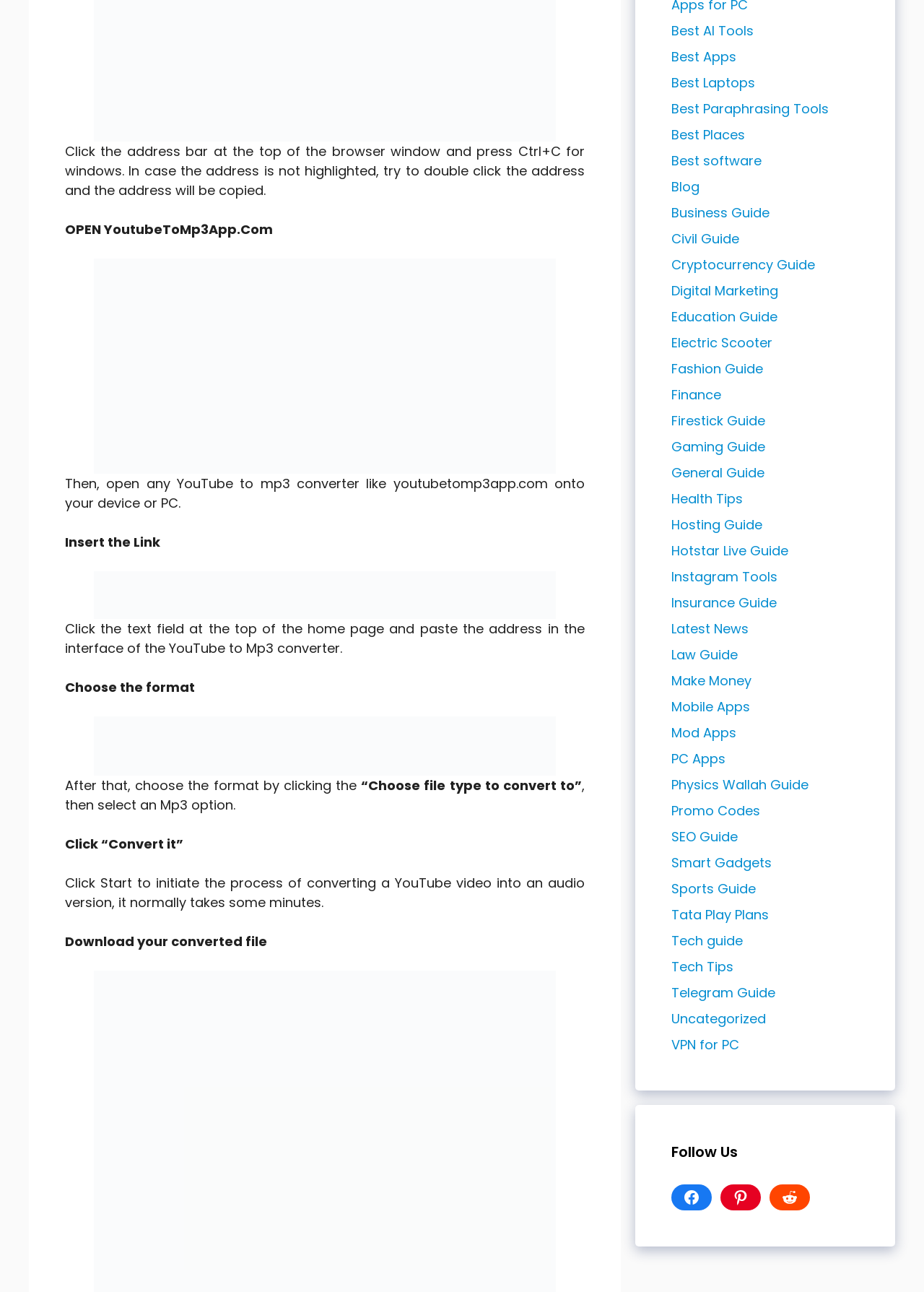What social media platforms can be used to follow the website?
Based on the image, give a concise answer in the form of a single word or short phrase.

Facebook, Pinterest, Reddit